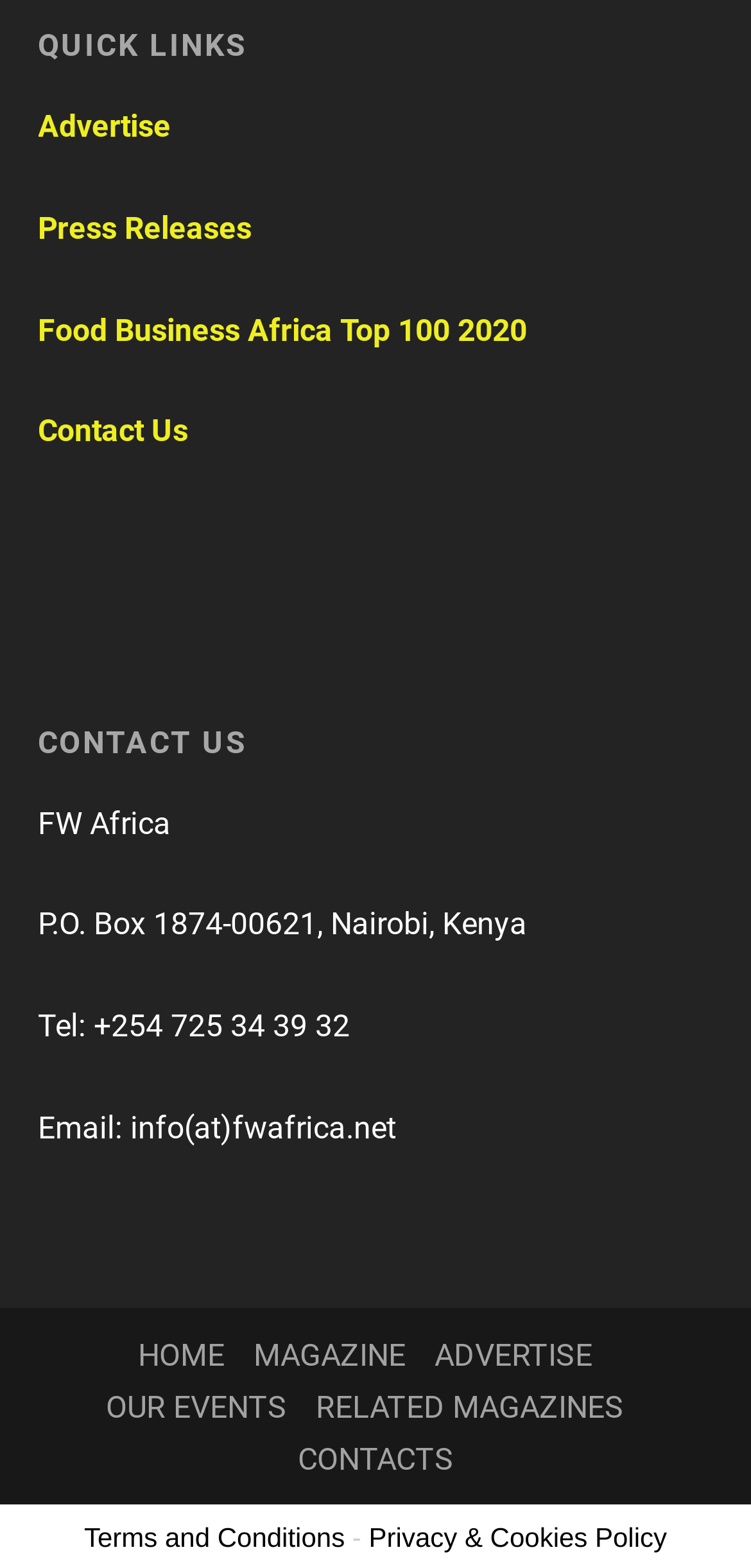Find the bounding box coordinates of the element I should click to carry out the following instruction: "View Food Business Africa Top 100 2020".

[0.05, 0.199, 0.701, 0.222]